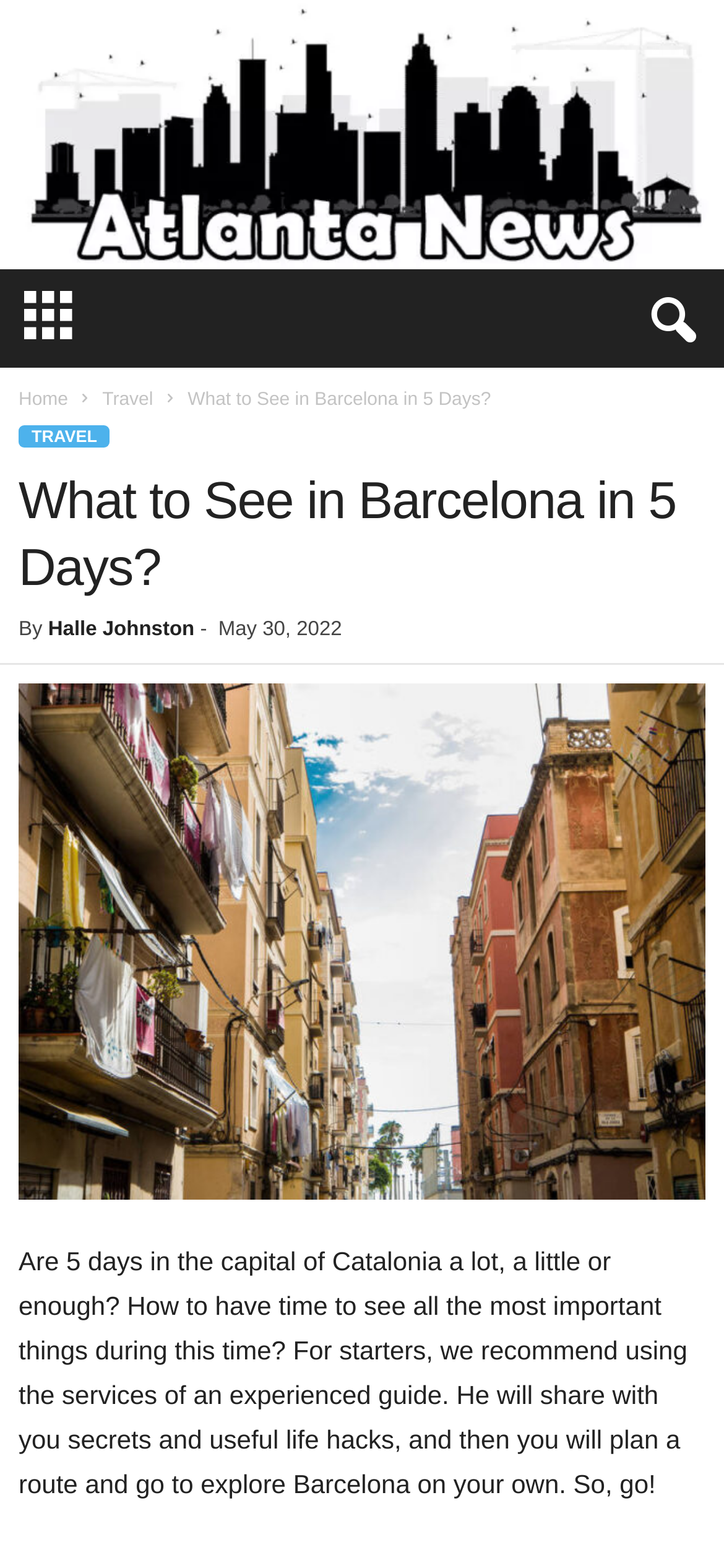What is the author of the article?
Based on the screenshot, respond with a single word or phrase.

Halle Johnston